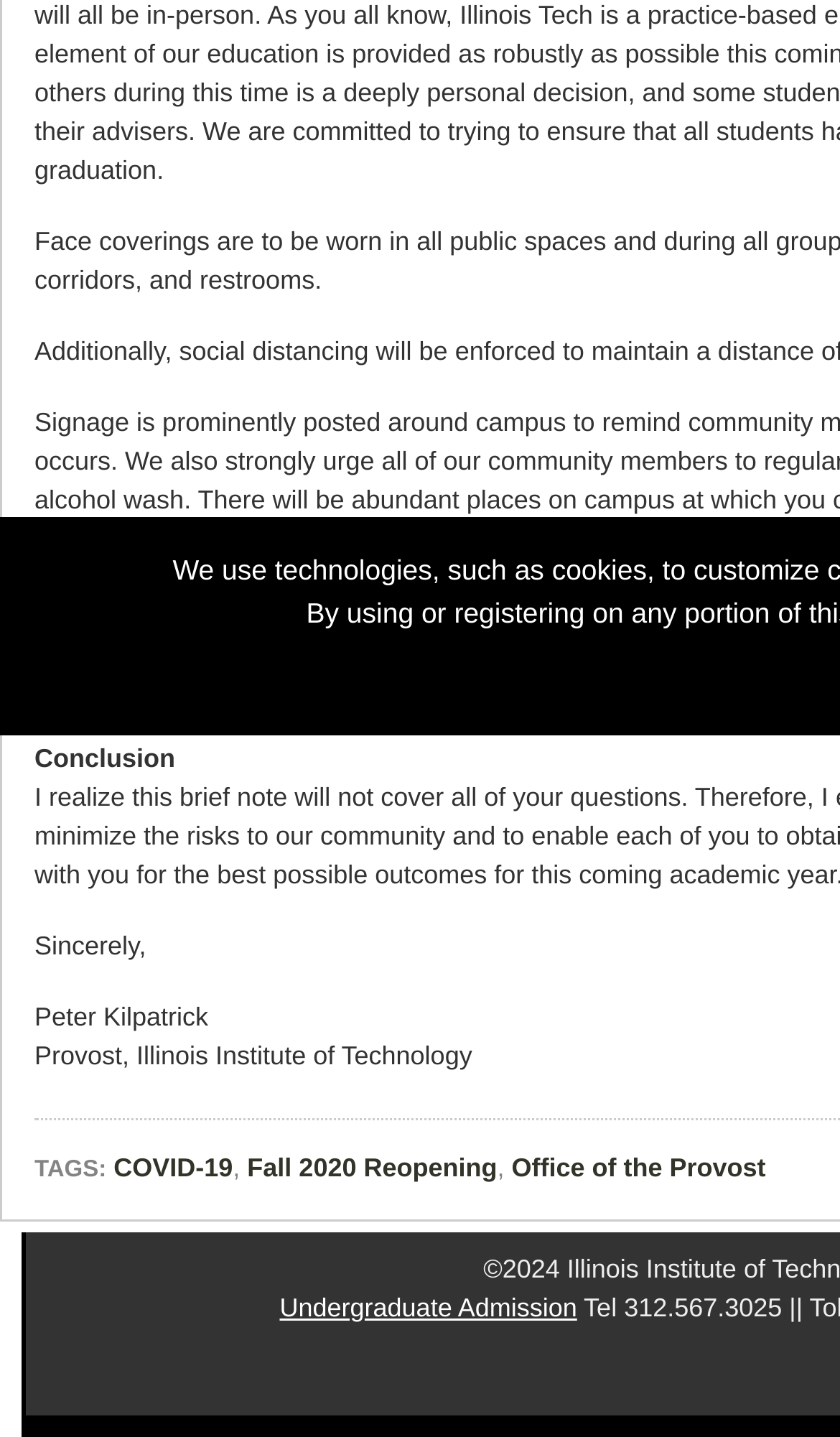What is the title of the office held by Peter Kilpatrick?
Carefully analyze the image and provide a thorough answer to the question.

The webpage mentions 'Peter Kilpatrick' as the 'Provost, Illinois Institute of Technology', indicating that he holds the title of Provost.